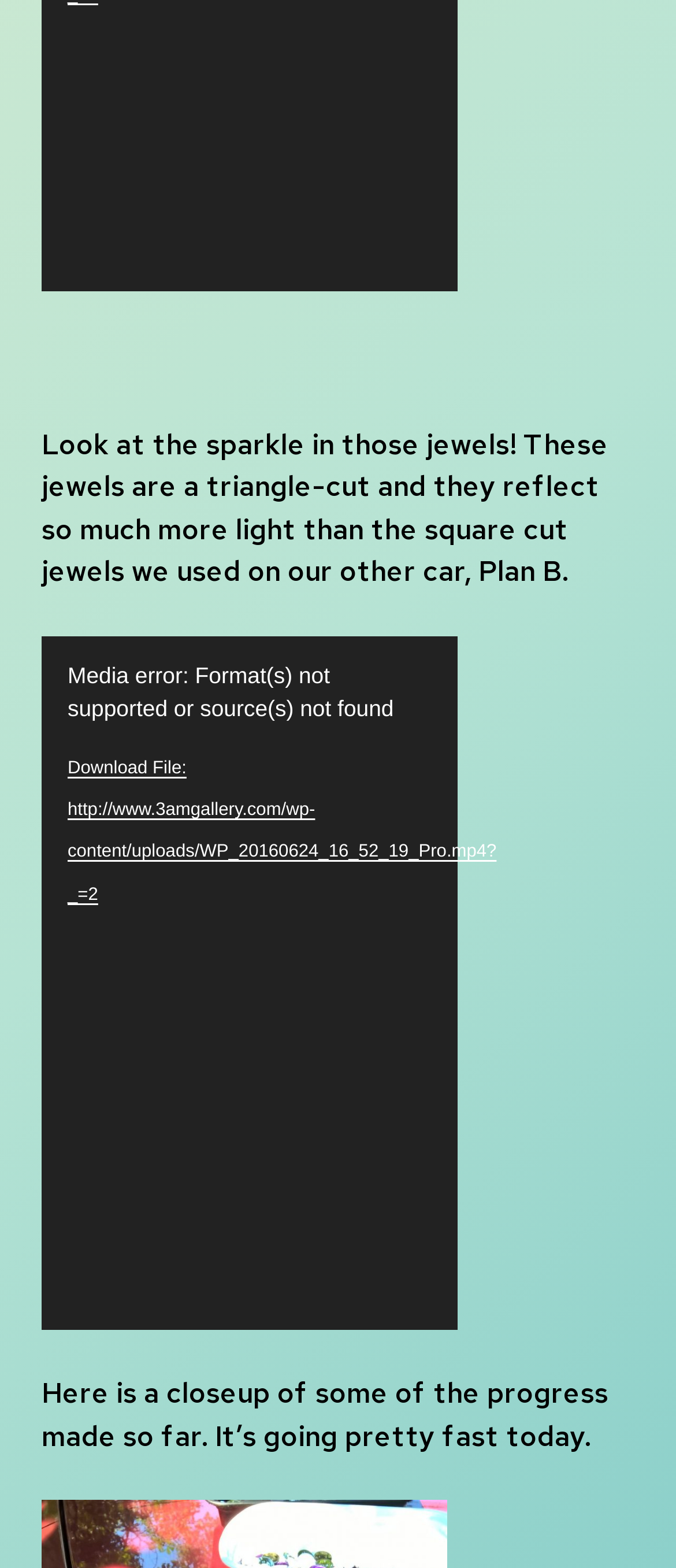What is the error message displayed on the video player? Based on the image, give a response in one word or a short phrase.

Format(s) not supported or source(s) not found